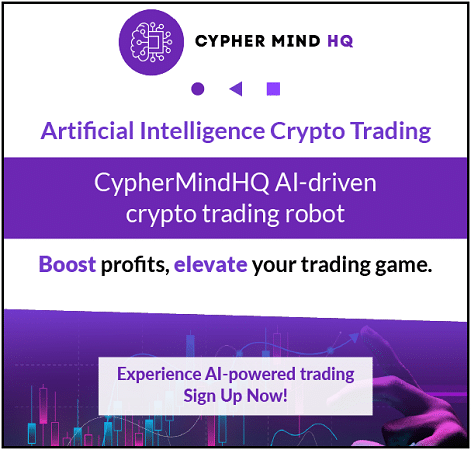What is the call to action?
Please answer the question with a single word or phrase, referencing the image.

Experience AI-powered trading